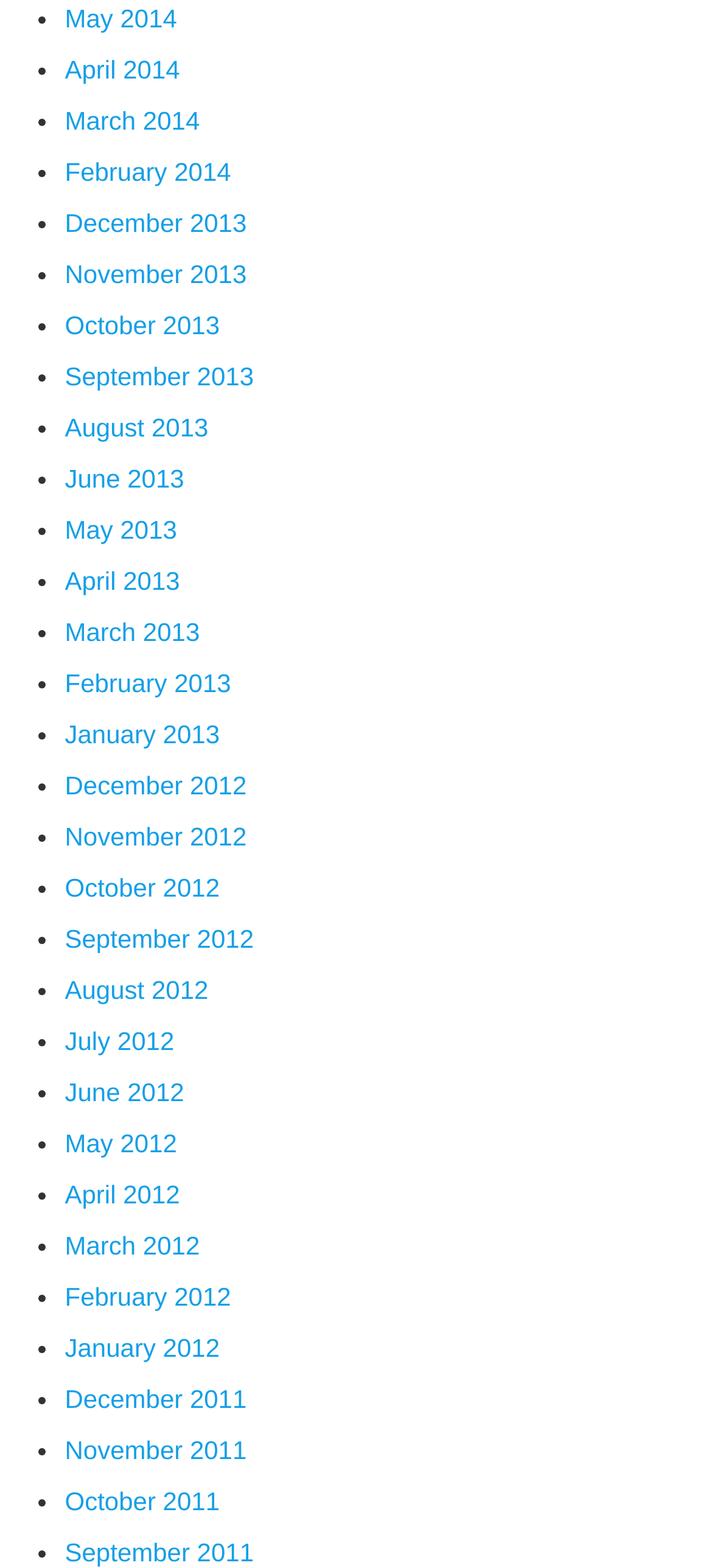Show the bounding box coordinates of the element that should be clicked to complete the task: "View April 2013".

[0.091, 0.361, 0.253, 0.38]